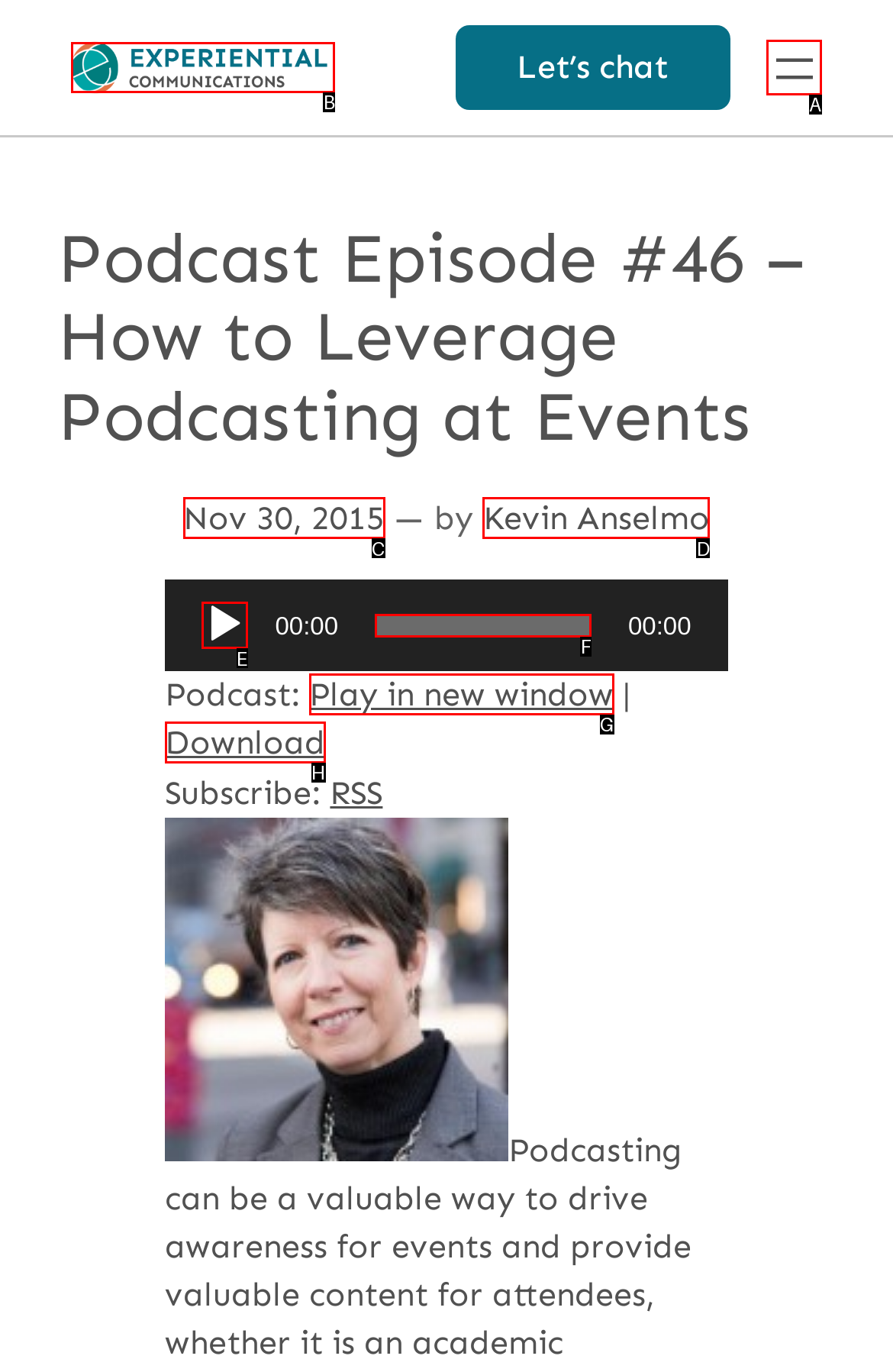What is the letter of the UI element you should click to Play the audio? Provide the letter directly.

E